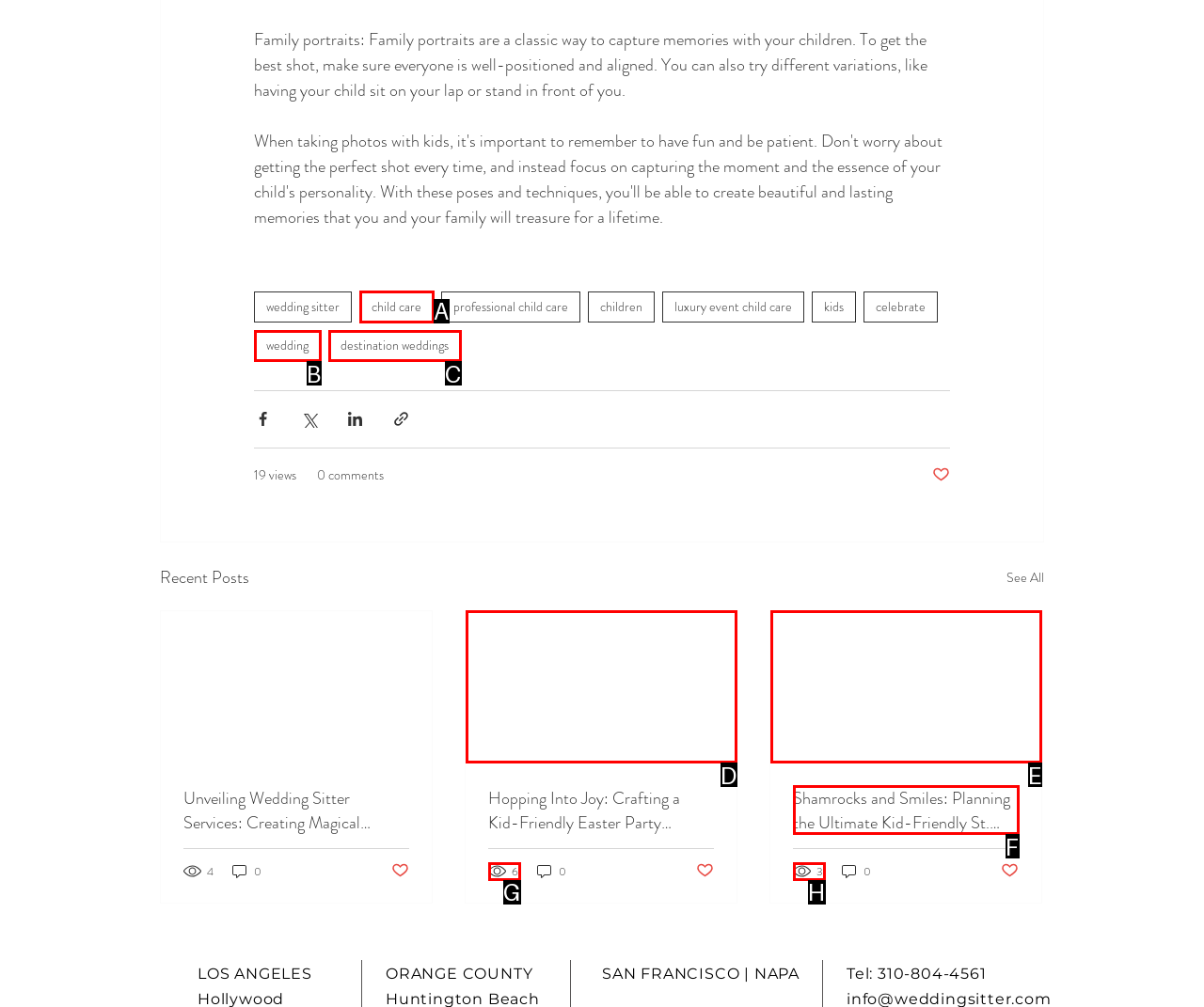Find the HTML element that corresponds to the description: 6. Indicate your selection by the letter of the appropriate option.

G